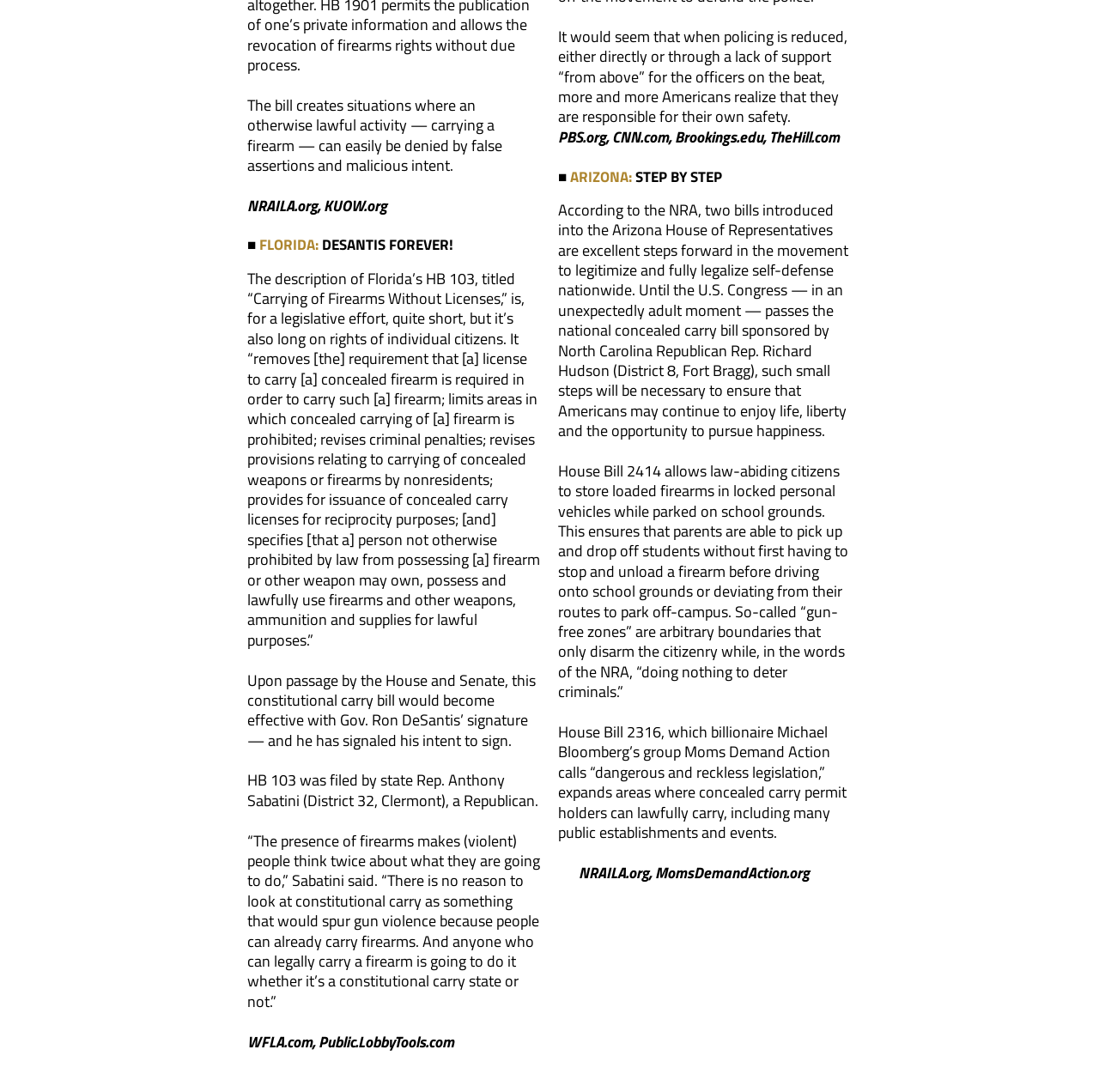Predict the bounding box coordinates of the area that should be clicked to accomplish the following instruction: "Learn more about House Bill 2414". The bounding box coordinates should consist of four float numbers between 0 and 1, i.e., [left, top, right, bottom].

[0.508, 0.42, 0.772, 0.644]